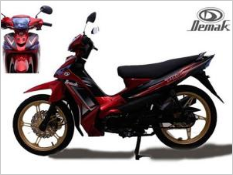Respond to the question below with a single word or phrase: Who is the manufacturer of the MV 135?

Demak